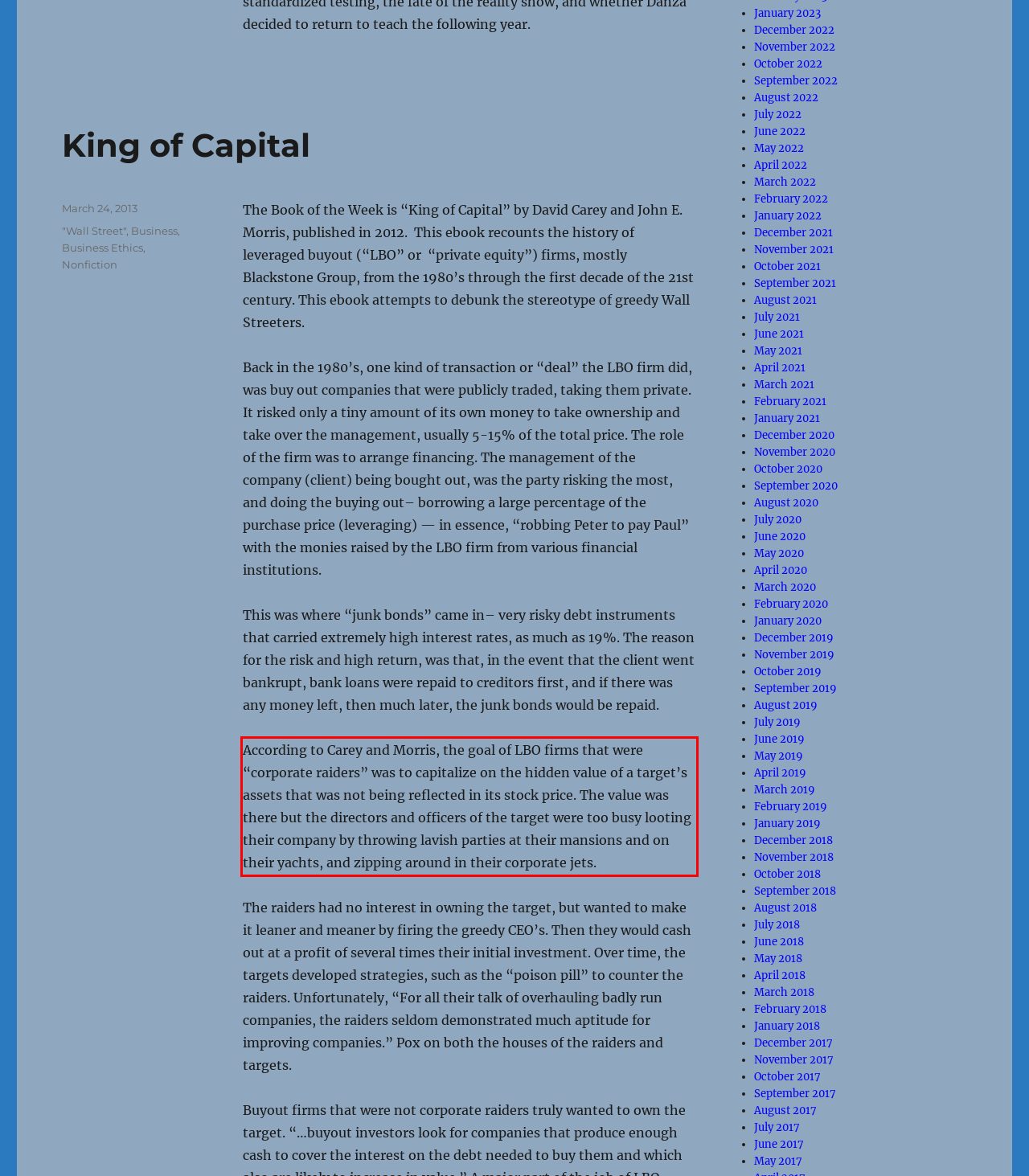You are given a webpage screenshot with a red bounding box around a UI element. Extract and generate the text inside this red bounding box.

According to Carey and Morris, the goal of LBO firms that were “corporate raiders” was to capitalize on the hidden value of a target’s assets that was not being reflected in its stock price. The value was there but the directors and officers of the target were too busy looting their company by throwing lavish parties at their mansions and on their yachts, and zipping around in their corporate jets.